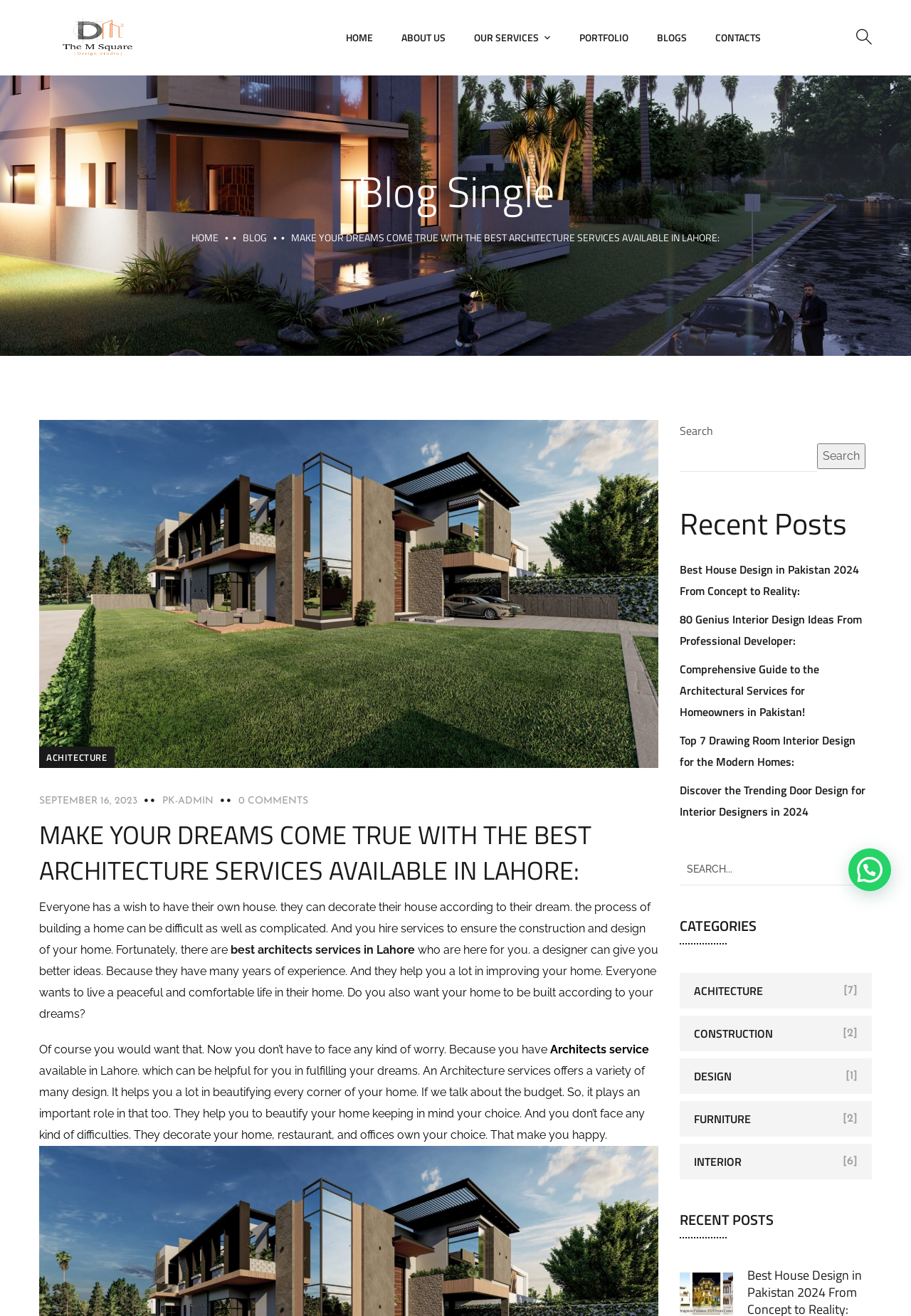What is the purpose of the search box?
Using the image as a reference, answer with just one word or a short phrase.

To search for content